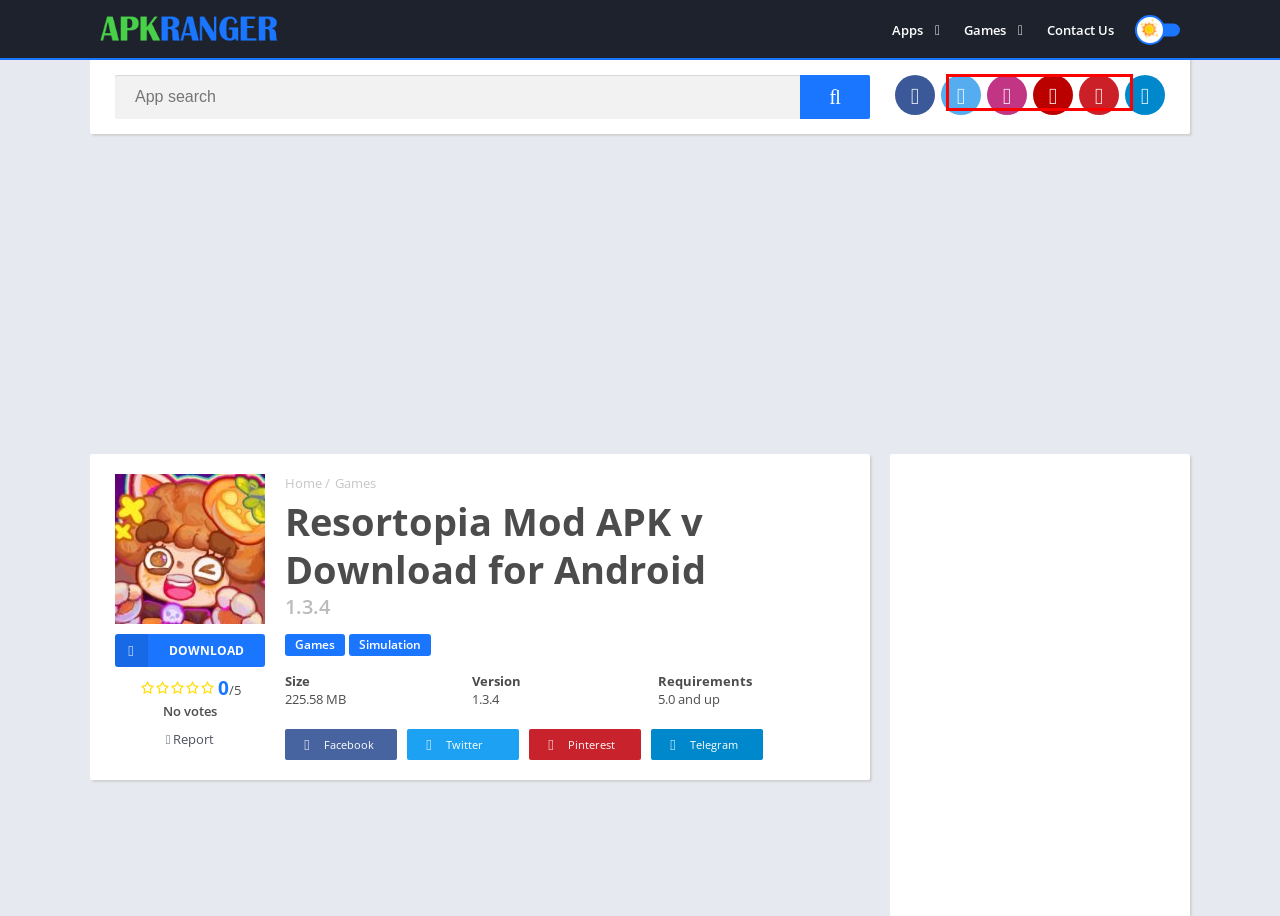Examine the screenshot of a webpage with a red rectangle bounding box. Select the most accurate webpage description that matches the new webpage after clicking the element within the bounding box. Here are the candidates:
A. Personalization Archives - APK Ranger - Free MOD APK Game & Premium APP for Android
B. Casino Archives - APK Ranger - Free MOD APK Game & Premium APP for Android
C. Adventure Archives - APK Ranger - Free MOD APK Game & Premium APP for Android
D. Shopping Archives - APK Ranger - Free MOD APK Game & Premium APP for Android
E. Role Playing Archives - APK Ranger - Free MOD APK Game & Premium APP for Android
F. Weather Archives - APK Ranger - Free MOD APK Game & Premium APP for Android
G. Photography Archives - APK Ranger - Free MOD APK Game & Premium APP for Android
H. Apps Archives - APK Ranger - Free MOD APK Game & Premium APP for Android

C